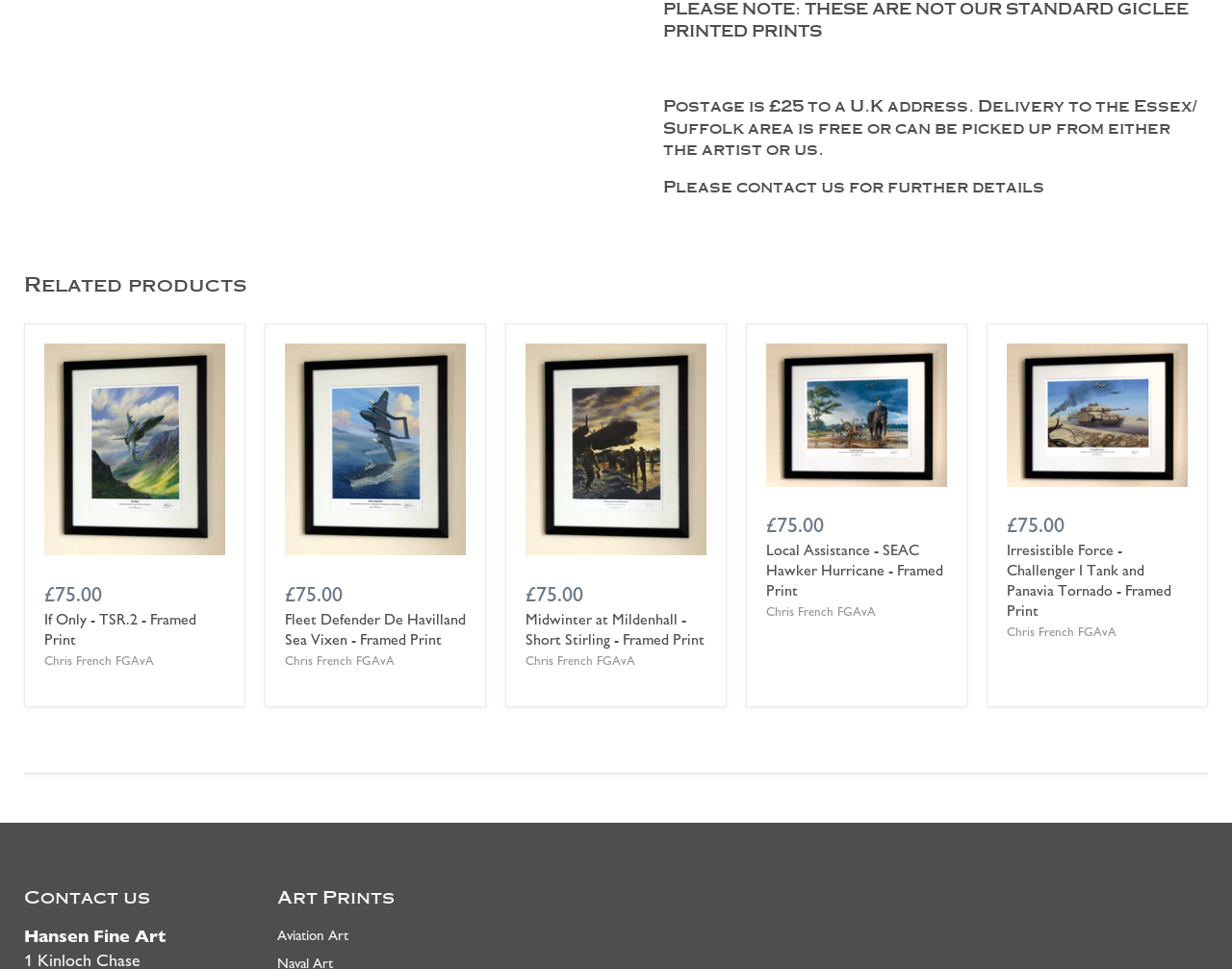Locate the bounding box coordinates of the area where you should click to accomplish the instruction: "View Midwinter at Mildenhall - Short Stirling - Framed Print details".

[0.427, 0.355, 0.573, 0.573]